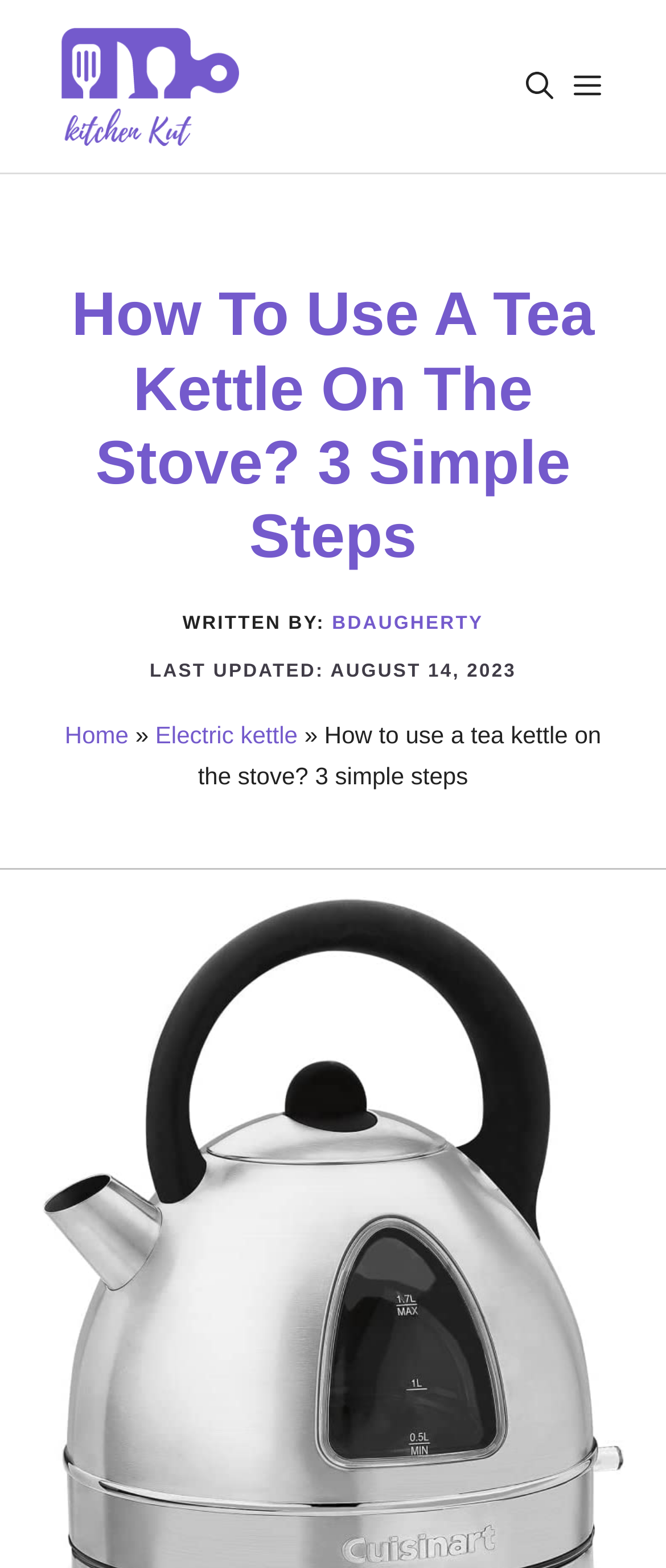What is the category of the article?
Using the visual information, answer the question in a single word or phrase.

Electric kettle